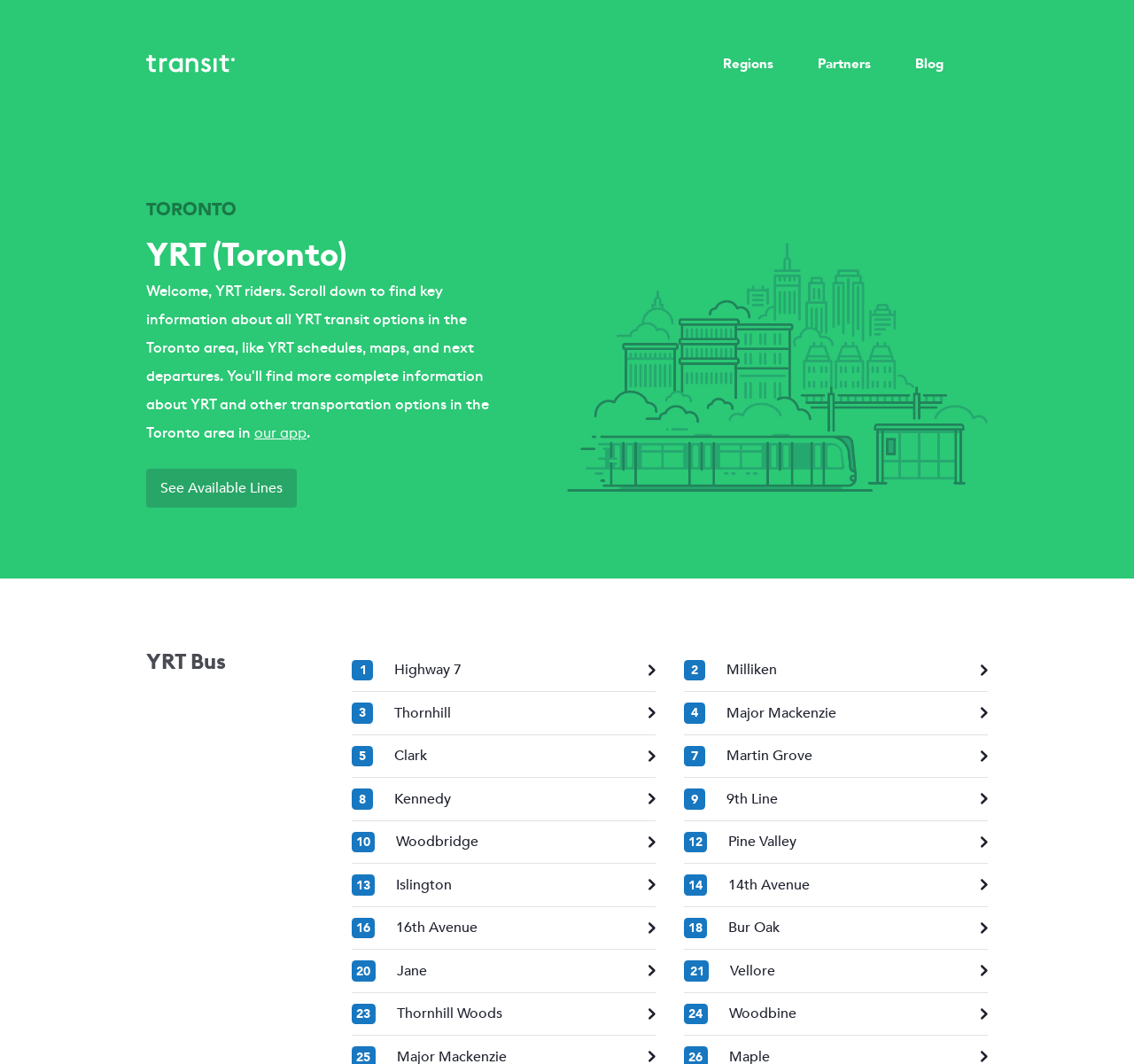Given the element description "23Thornhill Woods", identify the bounding box of the corresponding UI element.

[0.31, 0.943, 0.578, 0.963]